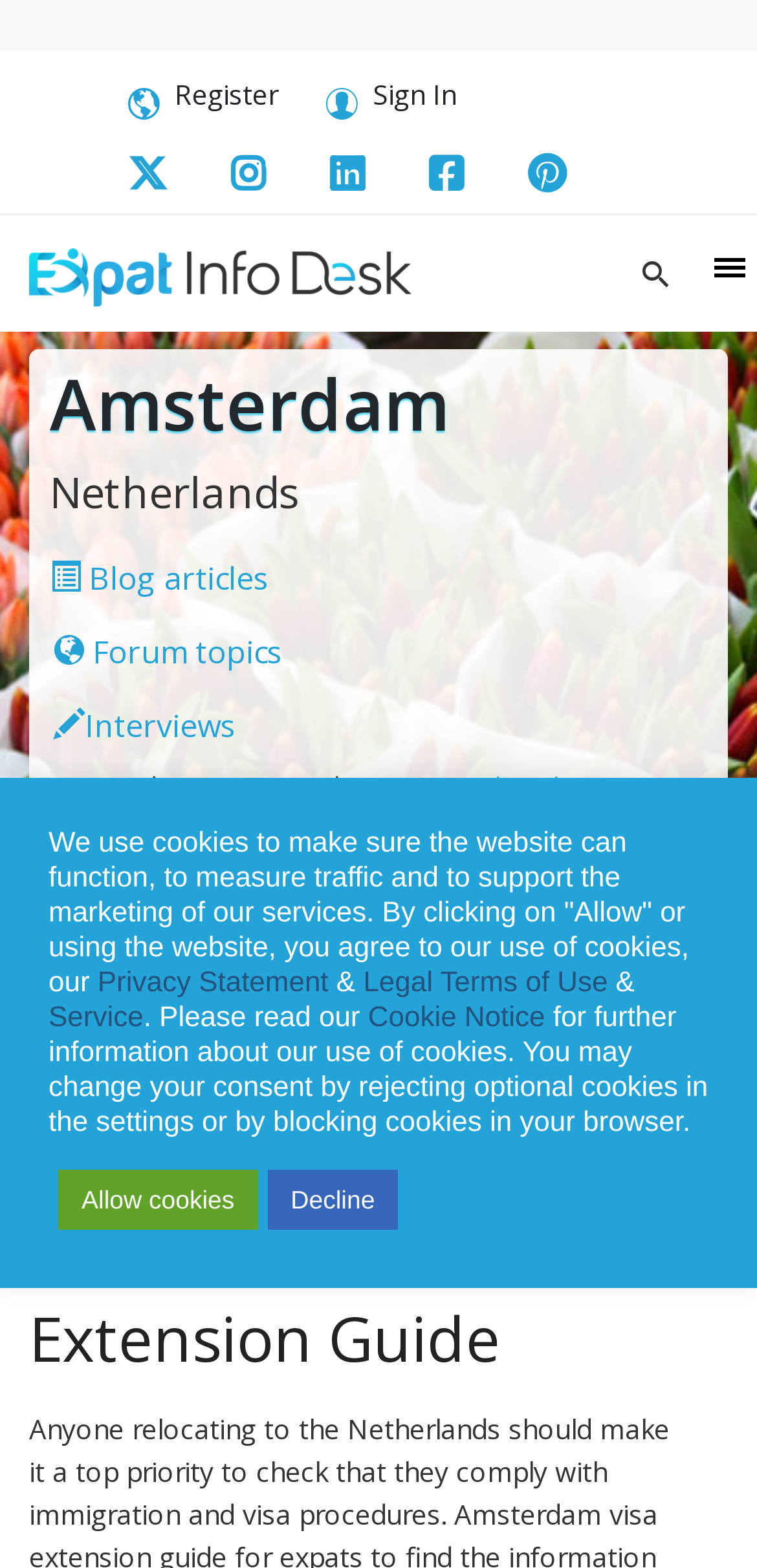Identify the bounding box coordinates of the region that should be clicked to execute the following instruction: "Read the Amsterdam Visa Extension guide".

[0.038, 0.768, 0.885, 0.882]